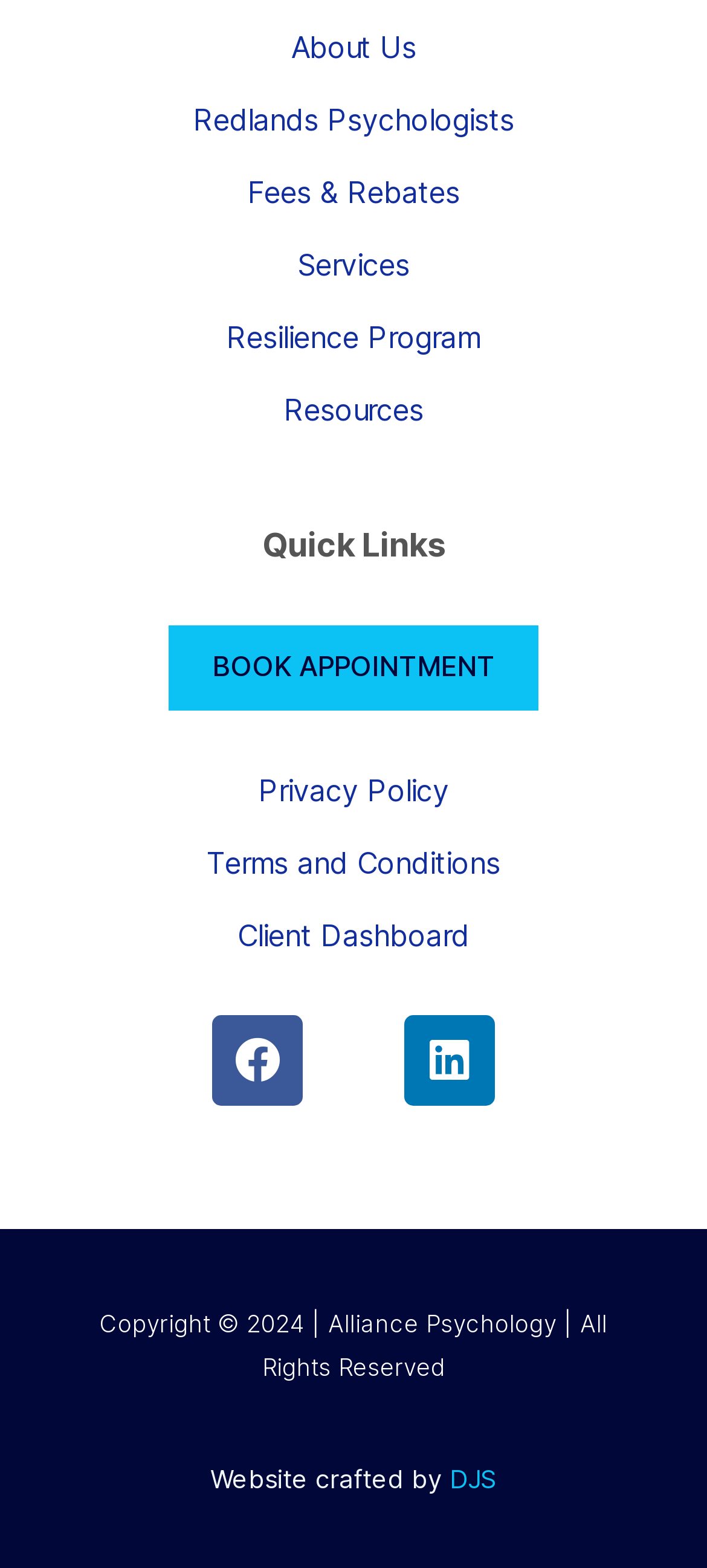What is the name of the company that crafted the website?
Based on the visual, give a brief answer using one word or a short phrase.

DJS